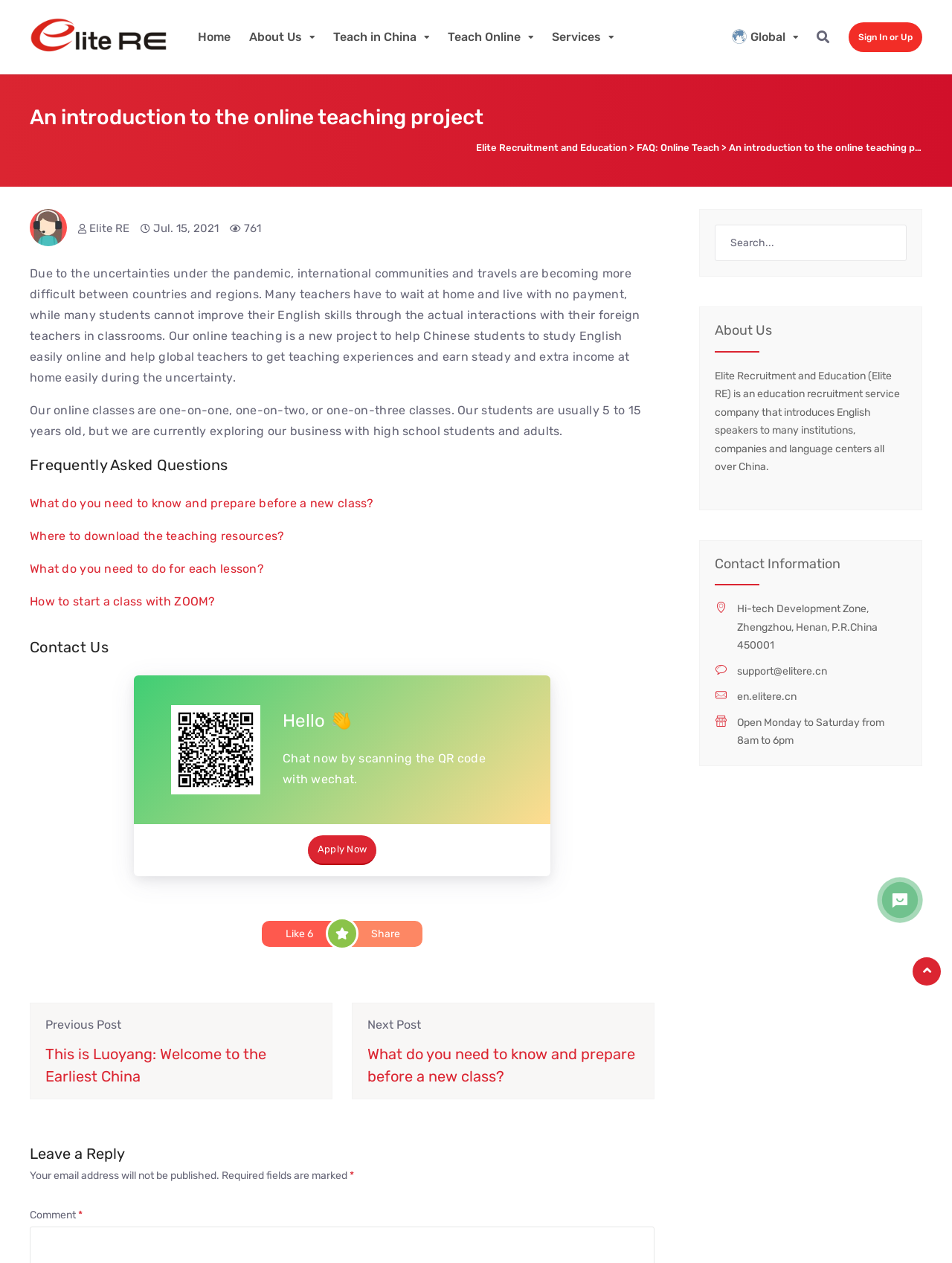Given the element description, predict the bounding box coordinates in the format (top-left x, top-left y, bottom-right x, bottom-right y). Make sure all values are between 0 and 1. Here is the element description: Teach in China

[0.35, 0.0, 0.451, 0.059]